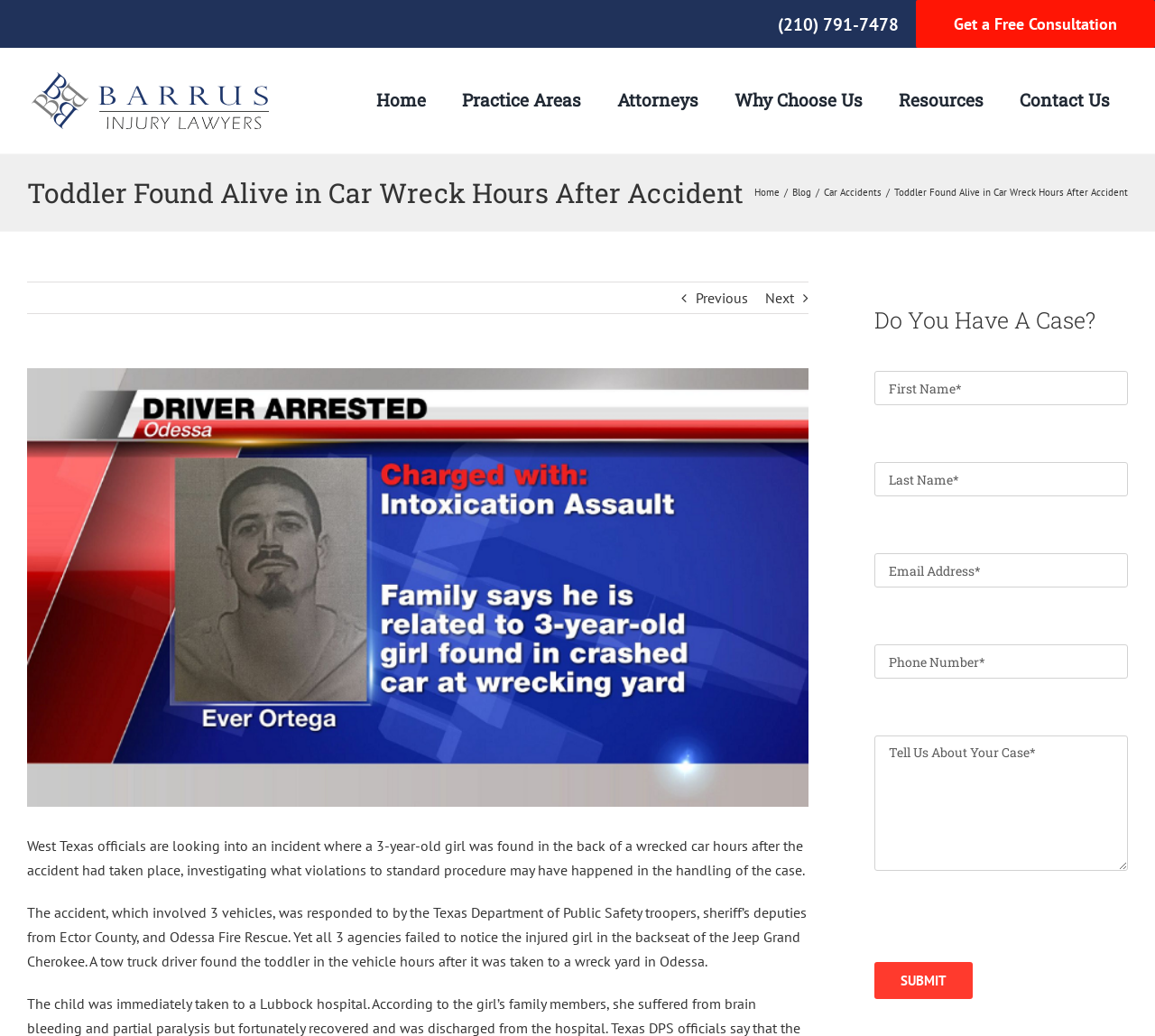Provide the bounding box coordinates of the area you need to click to execute the following instruction: "Click the 'Home' link".

[0.314, 0.074, 0.38, 0.12]